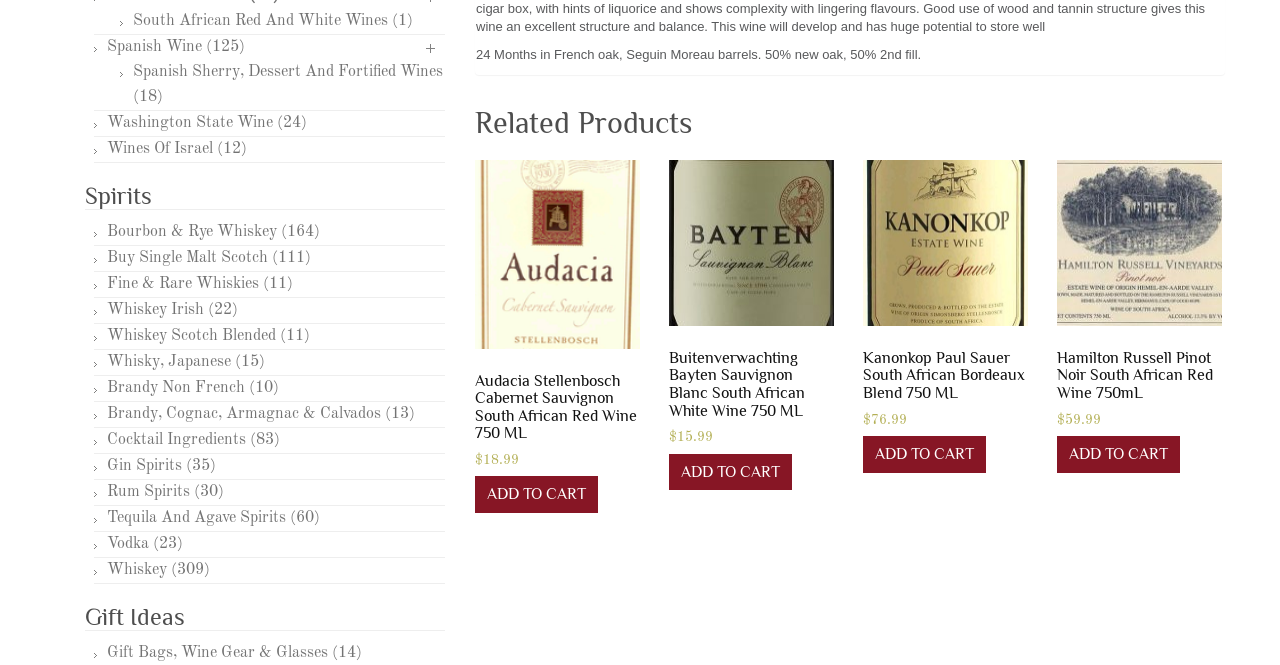Specify the bounding box coordinates of the area that needs to be clicked to achieve the following instruction: "View Spirits".

[0.066, 0.275, 0.348, 0.316]